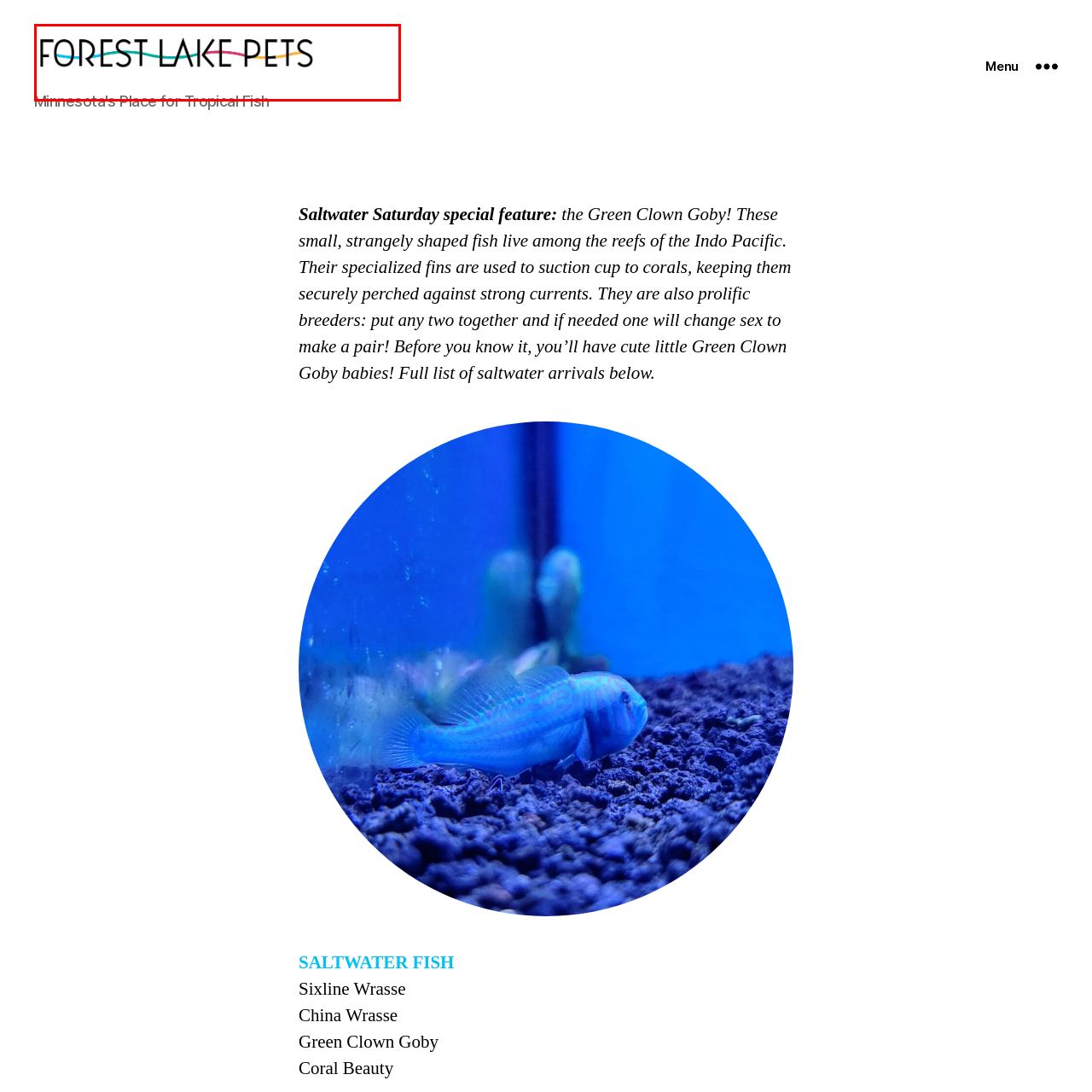What is the purpose of the wave graphic in the logo?
Study the image surrounded by the red bounding box and answer the question comprehensively, based on the details you see.

The colorful wave graphic beneath the logo is likely intended to symbolize the aquatic environment that the store specializes in, which is tropical fish, and adds a playful touch to the overall design.